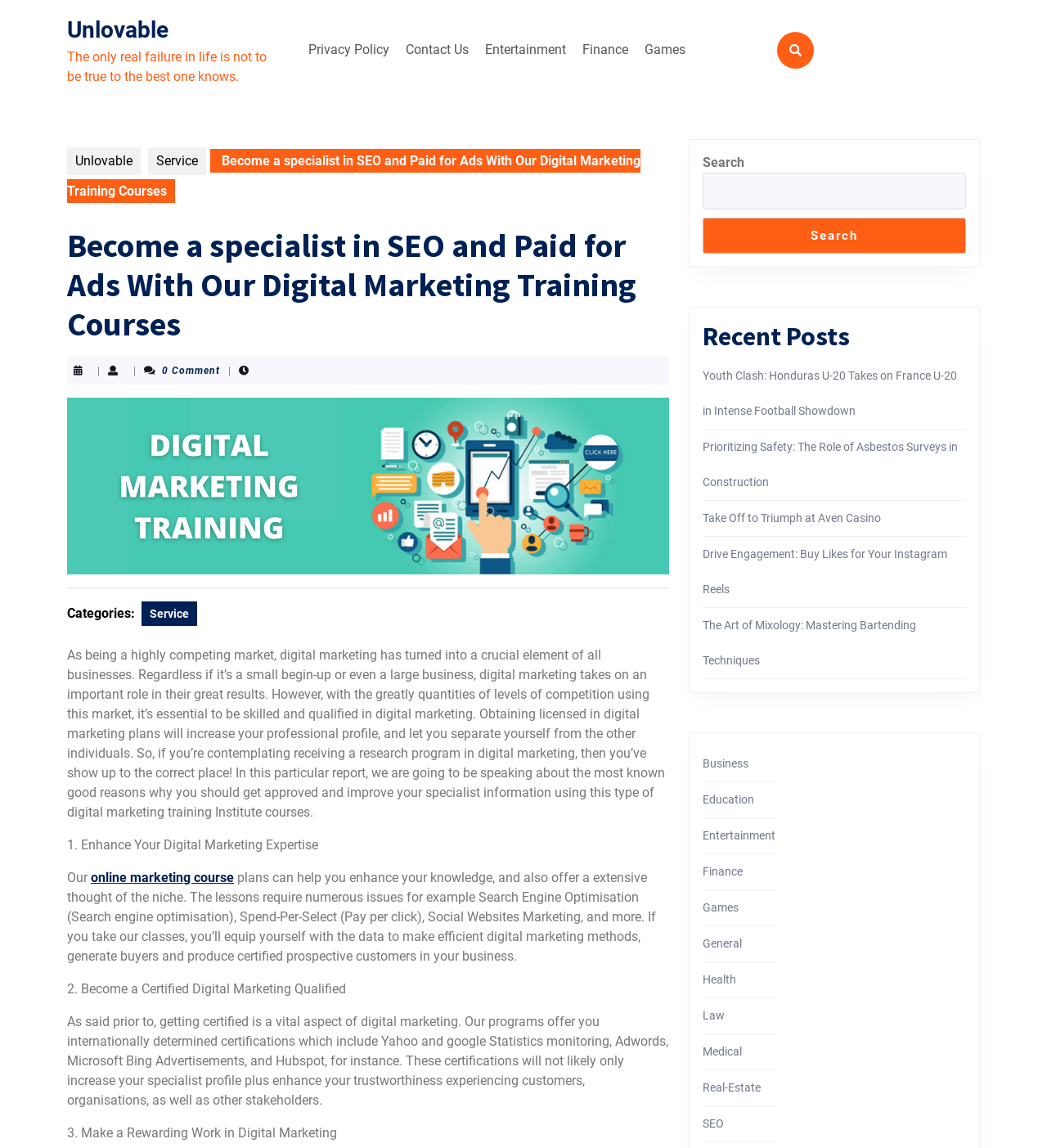Answer this question using a single word or a brief phrase:
What is the text of the quote at the top of the page?

The only real failure in life is not to be true to the best one knows.